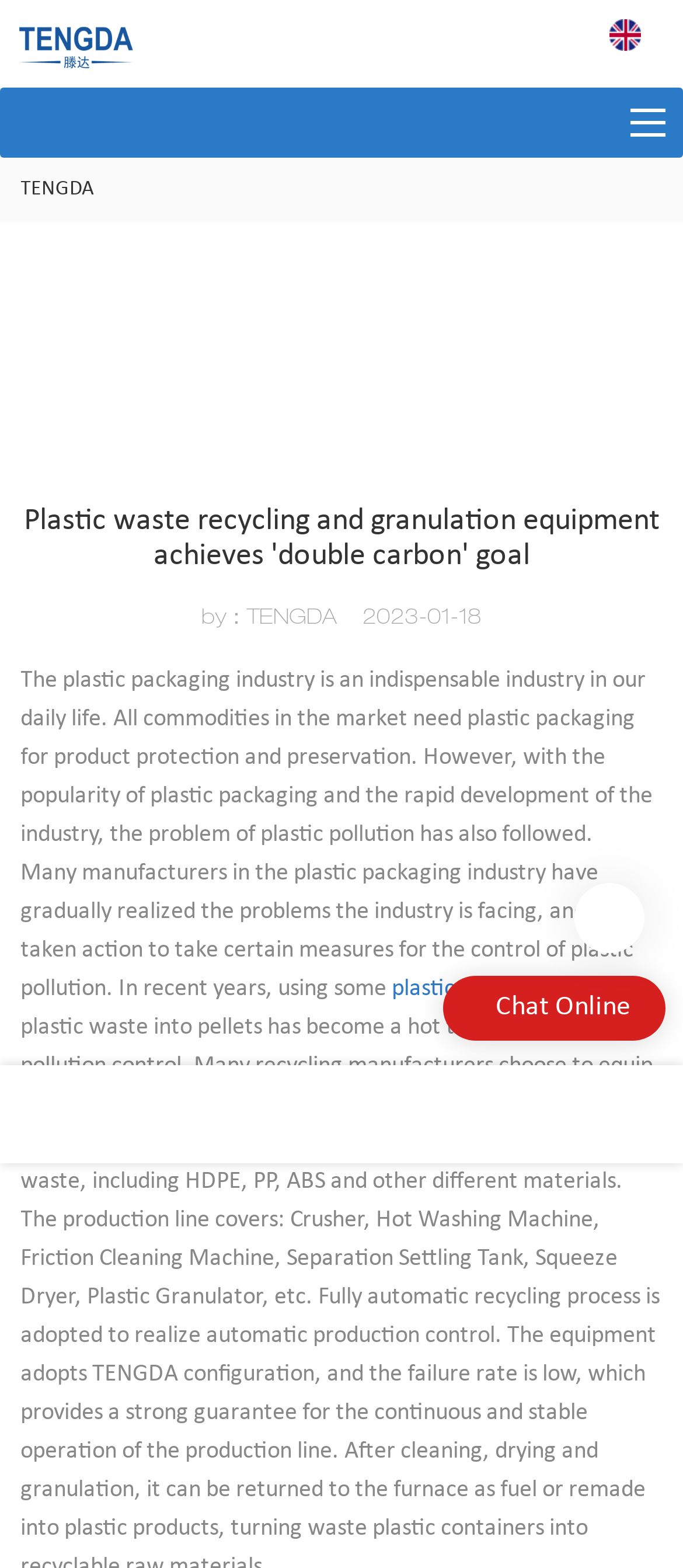Construct a comprehensive description capturing every detail on the webpage.

The webpage is about plastic waste recycling and granulation equipment achieving a "double carbon" goal. At the top left corner, there is a logo of "Tengda Extruder Machine Manufacturers" with a link to the company's website. Next to the logo, there is a button on the top right corner. 

Below the logo, there is a heading that repeats the title of the webpage. Under the heading, there is a line of text that indicates the author, "TENGDA", and the date, "2023-01-18". 

The main content of the webpage is a long paragraph of text that discusses the importance of the plastic packaging industry and the problem of plastic pollution. The text is divided into two sections, with a link to "plastic extruders" in the middle. 

There are also two other links in the text, one to "granulator" and another to an unknown destination. At the bottom of the page, there are four links arranged horizontally, and a "Chat Online" button on the right side.